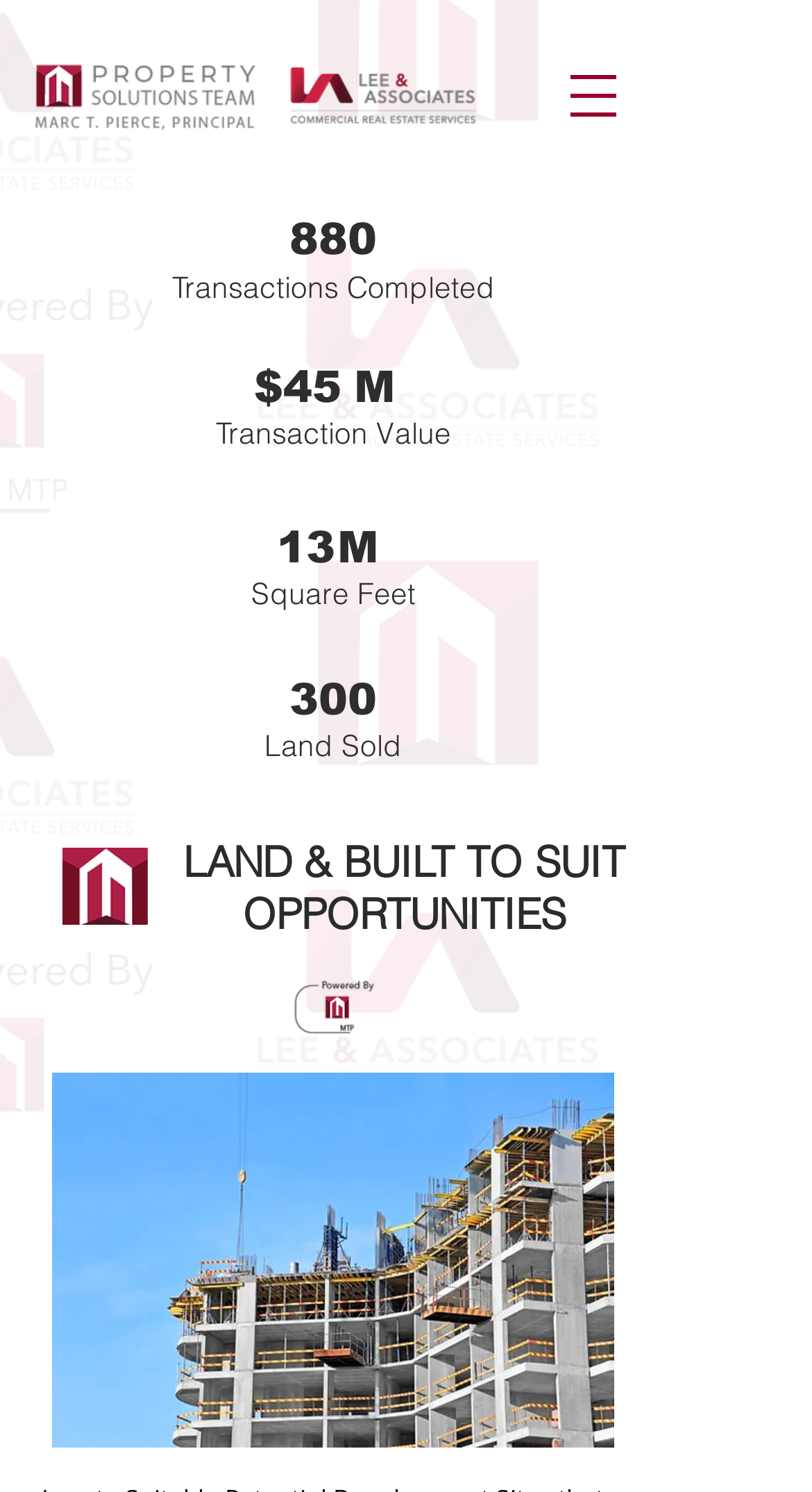Provide a one-word or one-phrase answer to the question:
What is the main topic of the webpage?

Land and Build to Suit Opportunities